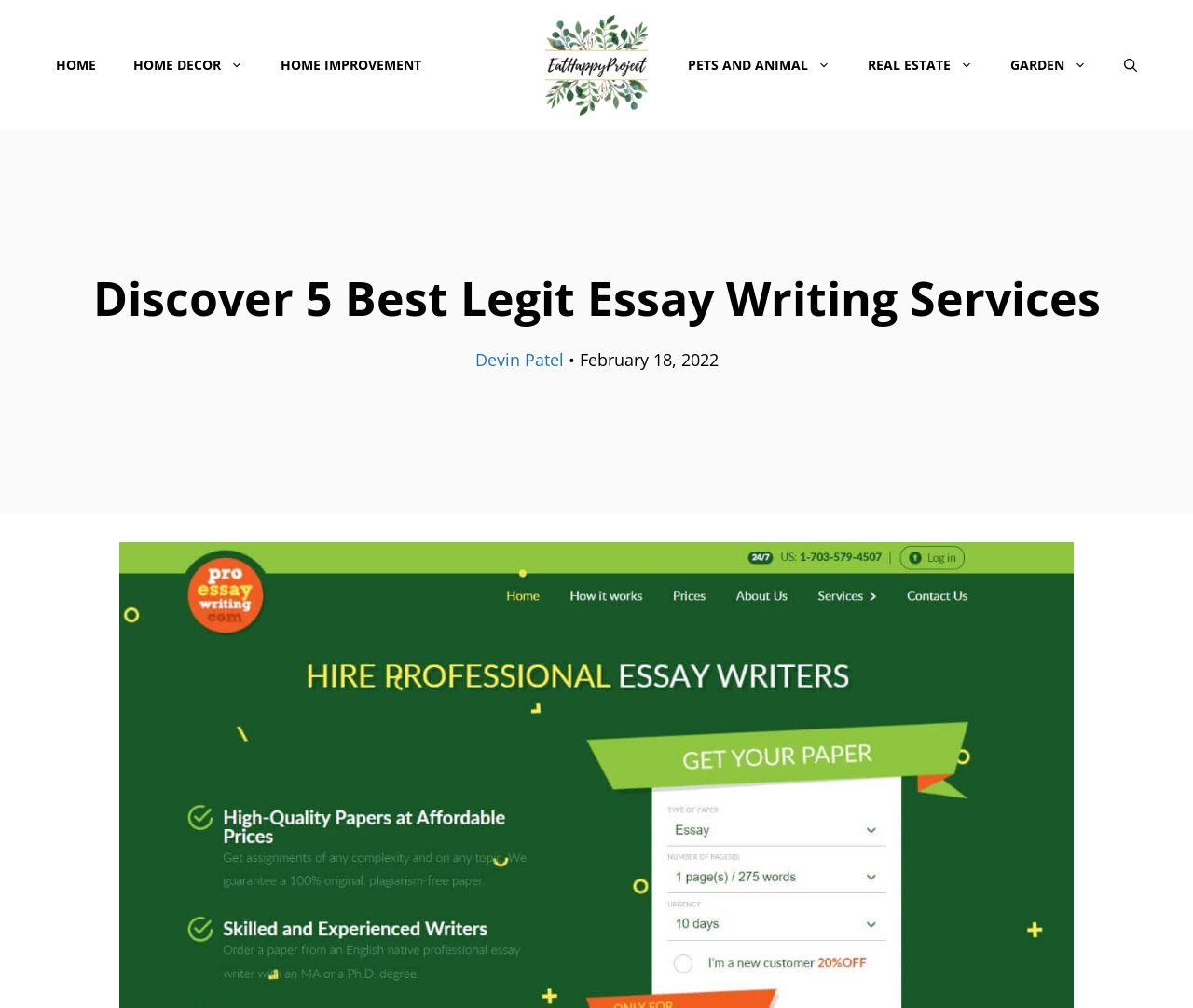Specify the bounding box coordinates (top-left x, top-left y, bottom-right x, bottom-right y) of the UI element in the screenshot that matches this description: Real Estate

[0.712, 0.037, 0.831, 0.092]